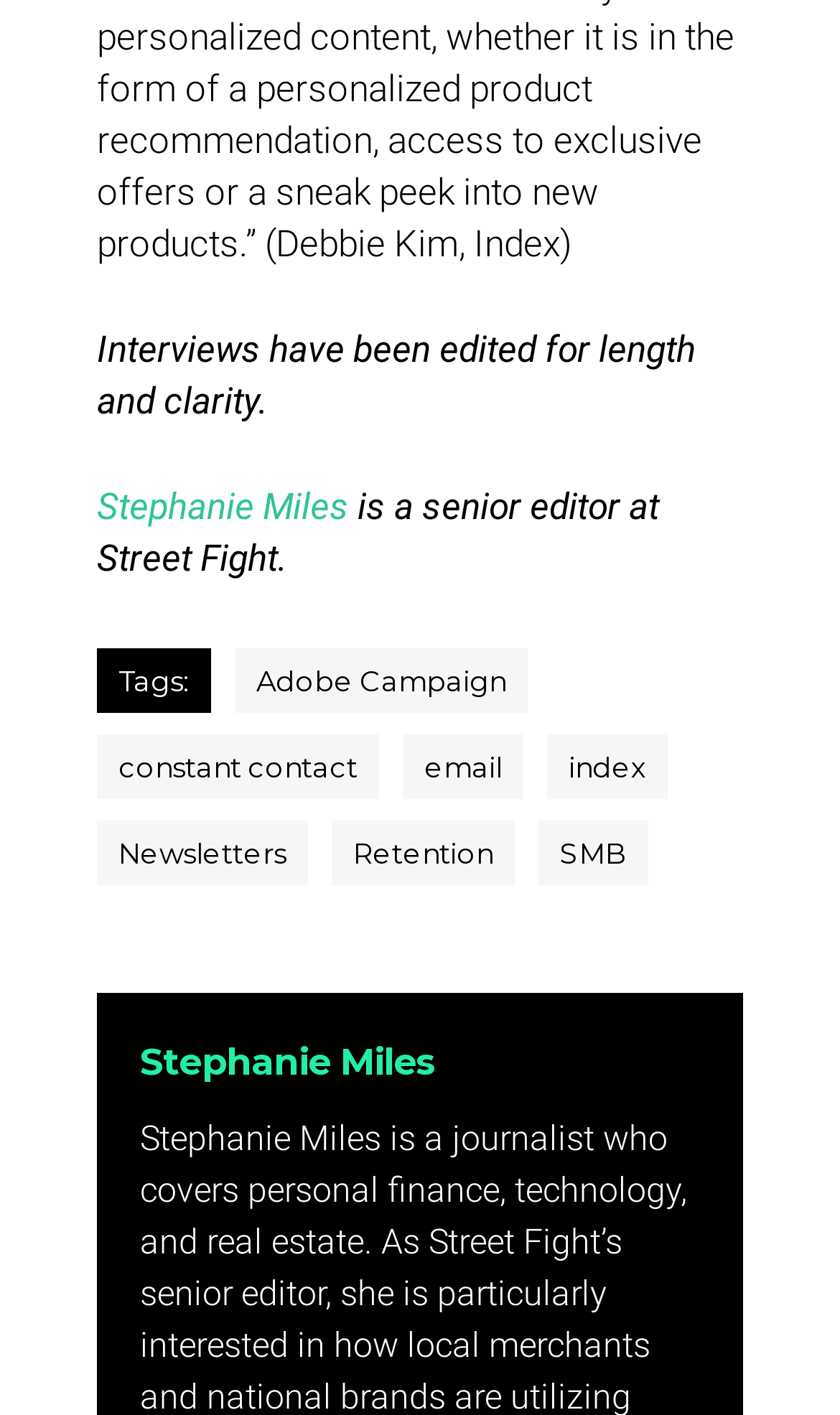Please mark the bounding box coordinates of the area that should be clicked to carry out the instruction: "Check the link to SMB".

[0.641, 0.58, 0.772, 0.626]